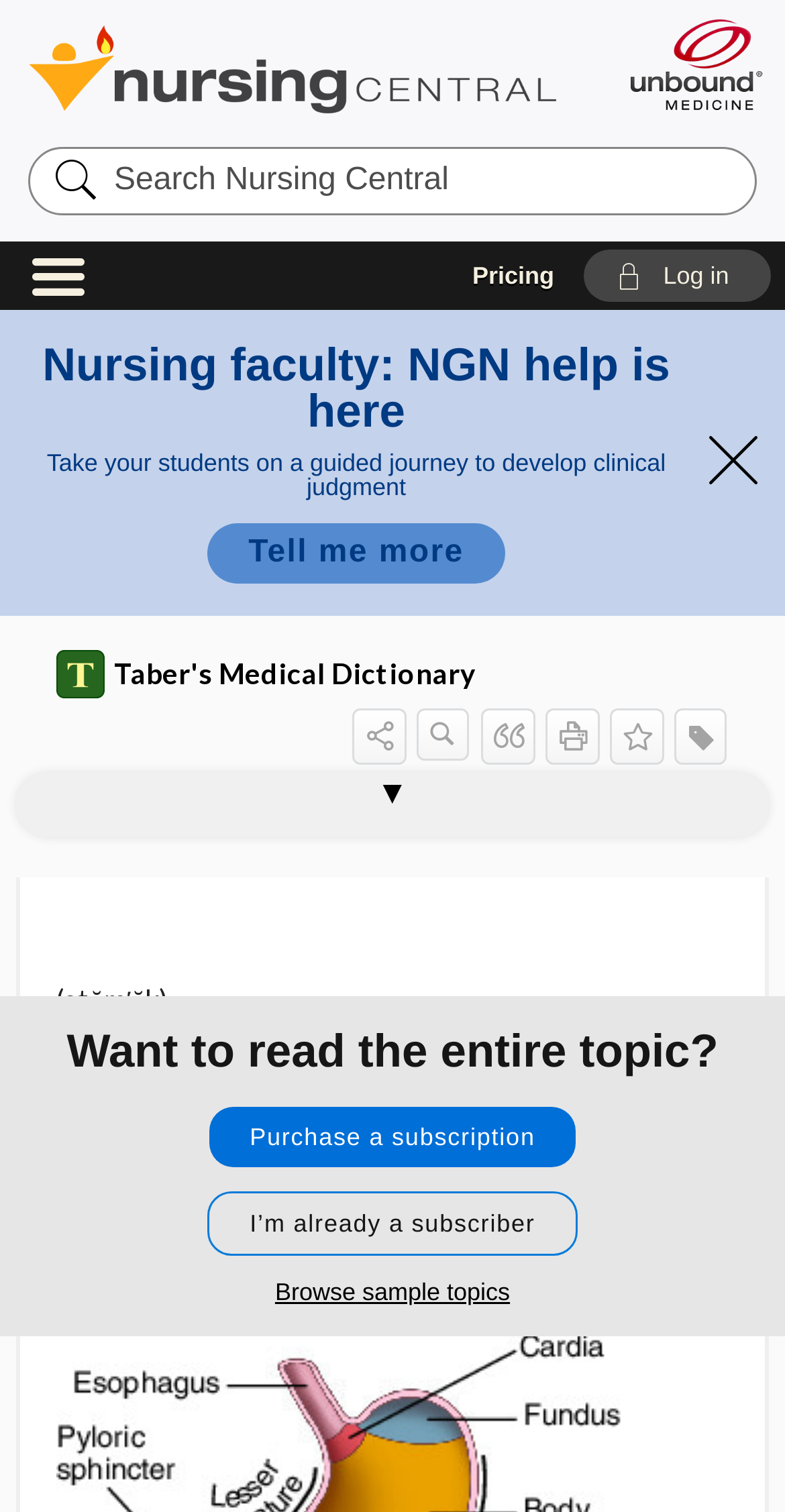Identify the bounding box for the UI element described as: "GeFreevt Grammar Help". The coordinates should be four float numbers between 0 and 1, i.e., [left, top, right, bottom].

None